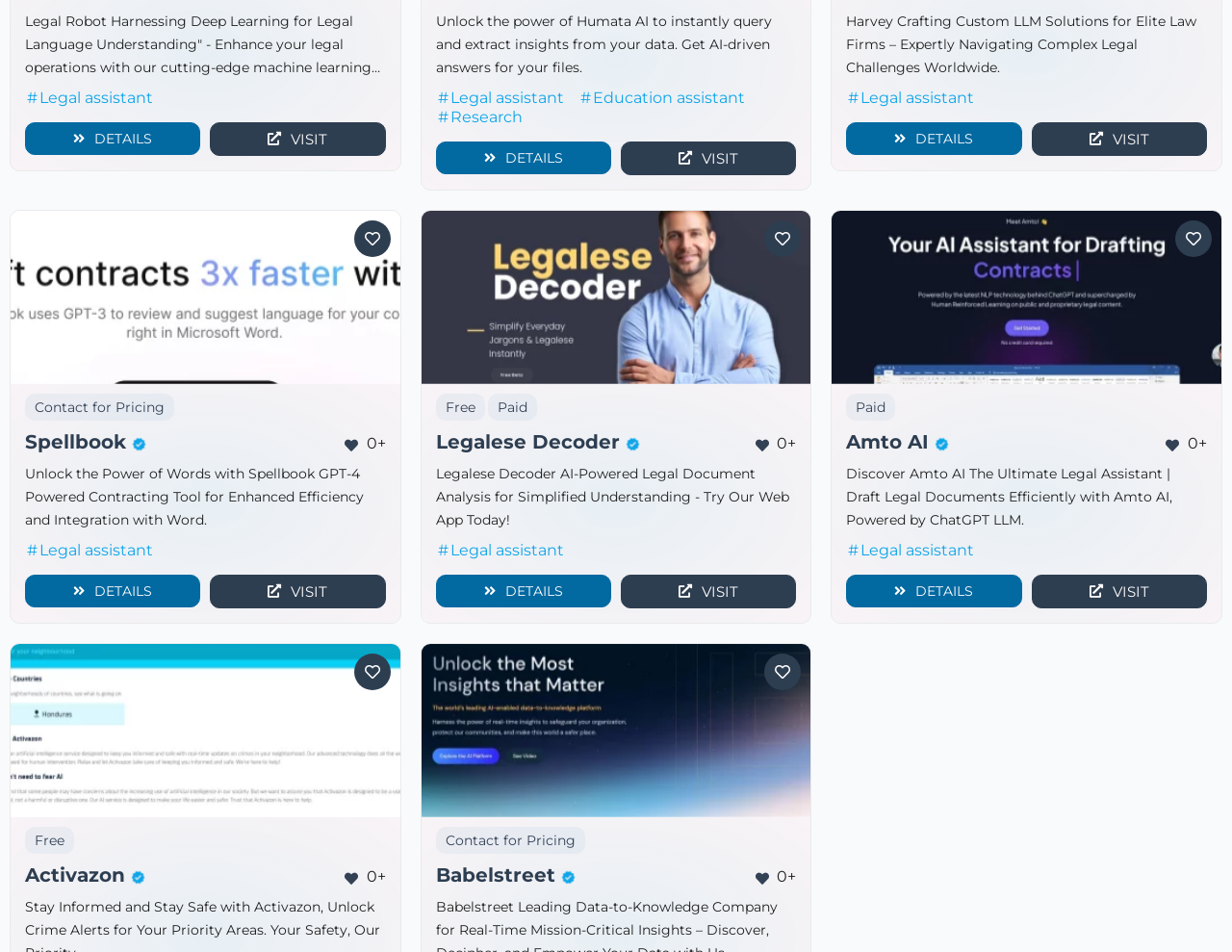What is Legalese Decoder used for?
Based on the screenshot, provide your answer in one word or phrase.

Legal document analysis